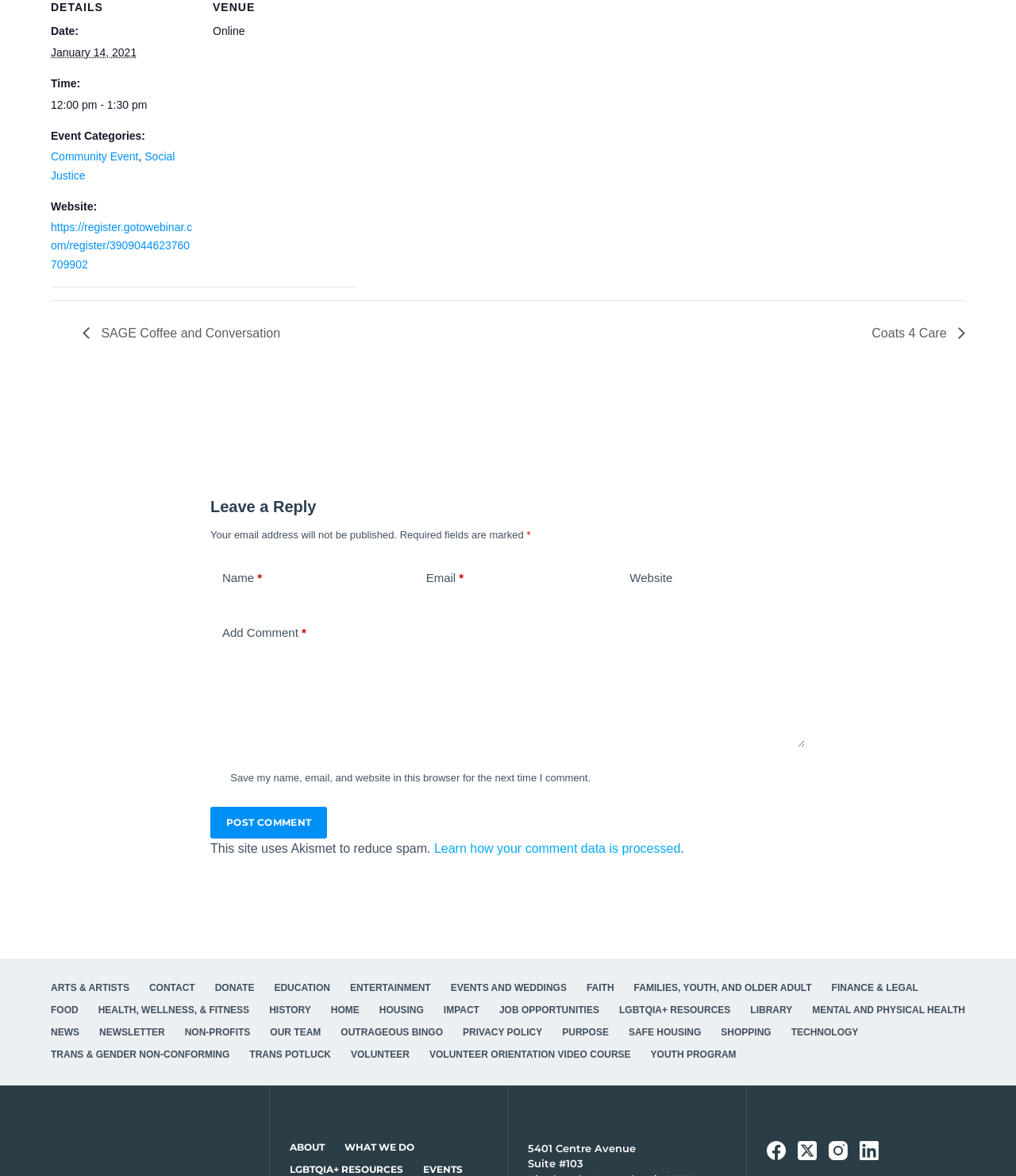Locate the bounding box coordinates of the clickable area needed to fulfill the instruction: "Enter your name in the 'Name' field".

[0.207, 0.478, 0.392, 0.505]